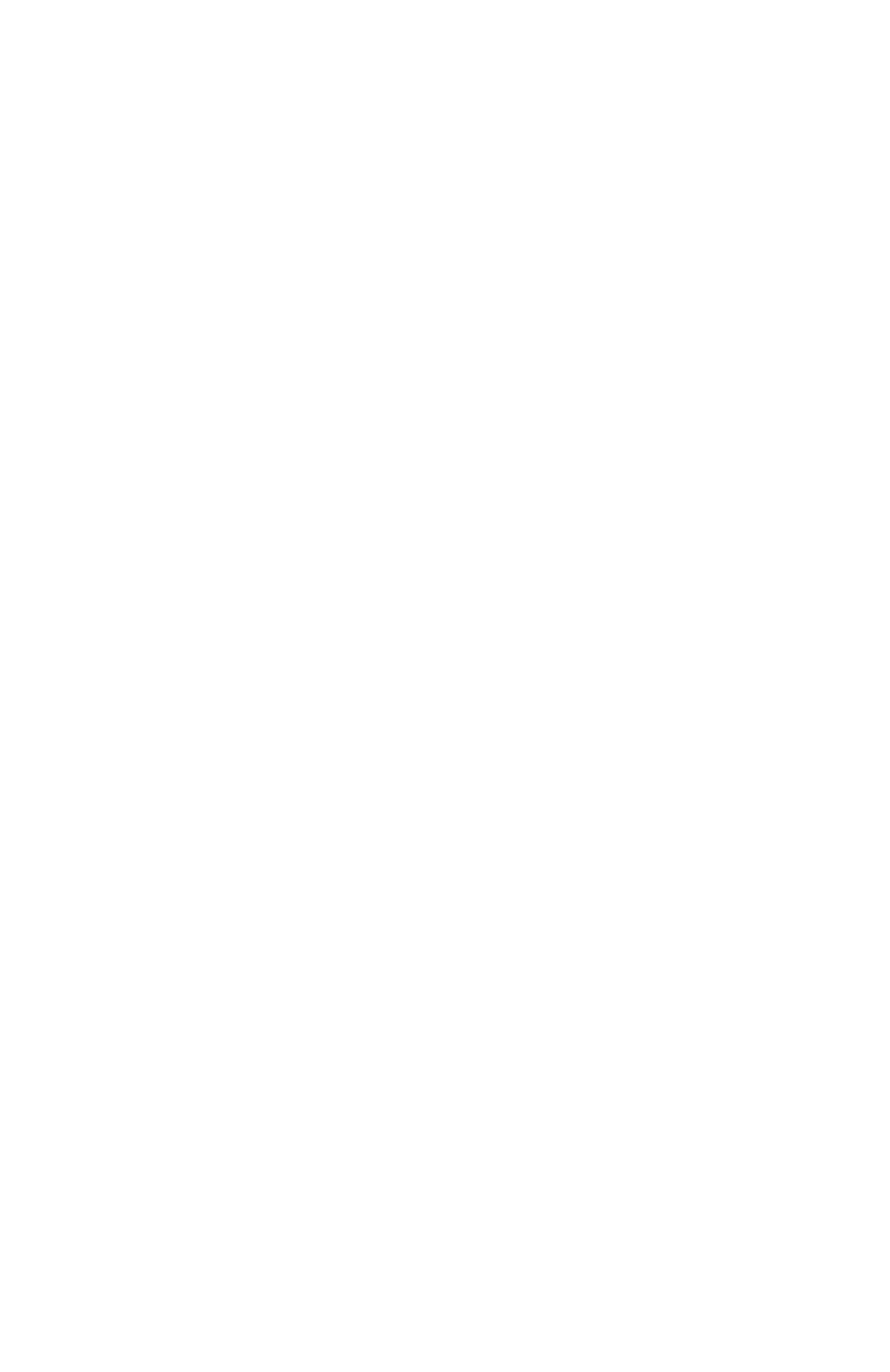Please specify the coordinates of the bounding box for the element that should be clicked to carry out this instruction: "View website feedback". The coordinates must be four float numbers between 0 and 1, formatted as [left, top, right, bottom].

[0.303, 0.878, 0.601, 0.906]